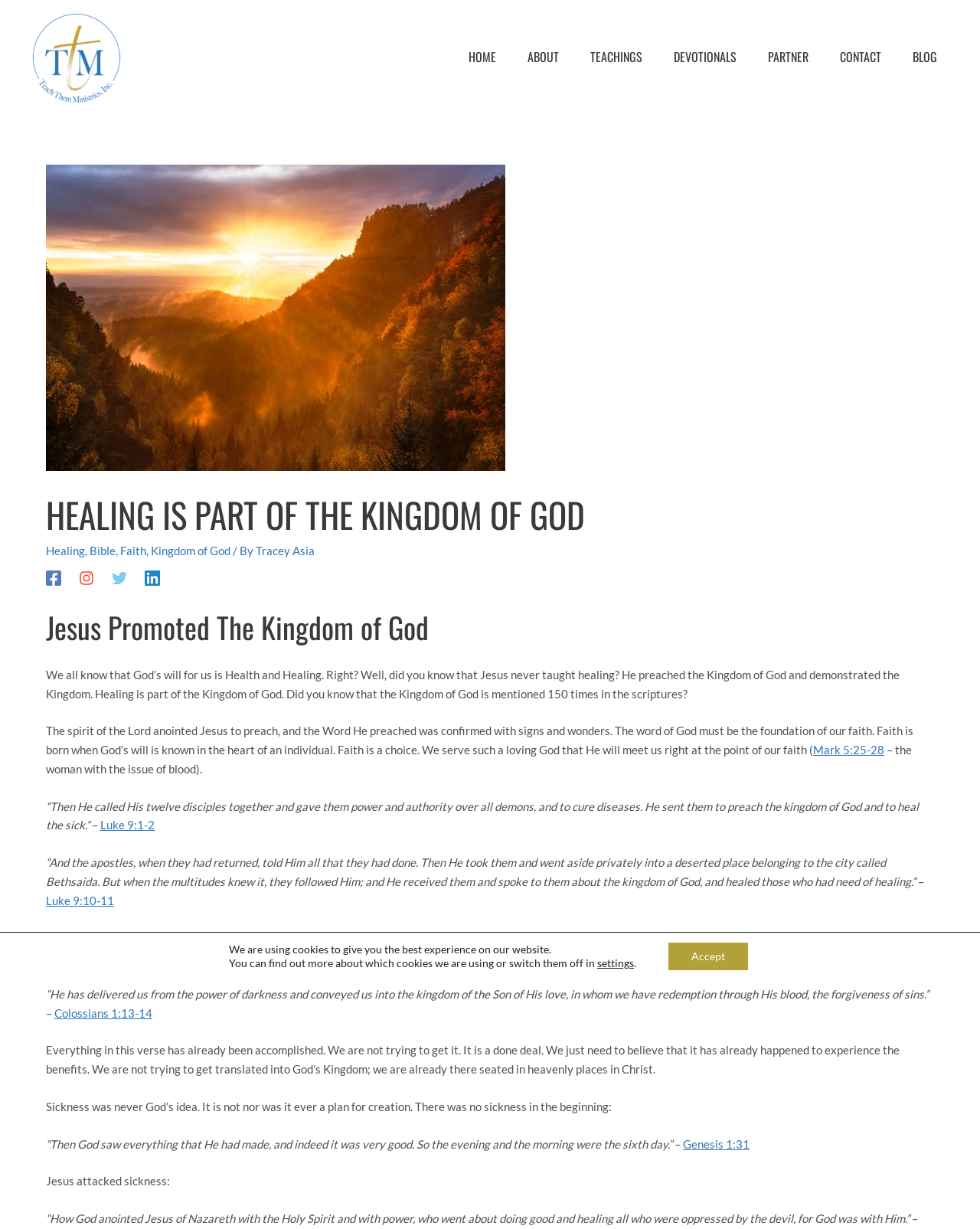What is the topic of the main text content?
Could you answer the question with a detailed and thorough explanation?

The main text content of the webpage is about the relationship between healing and the Kingdom of God, with quotes from the Bible and explanations from the author, Tracey Asia.